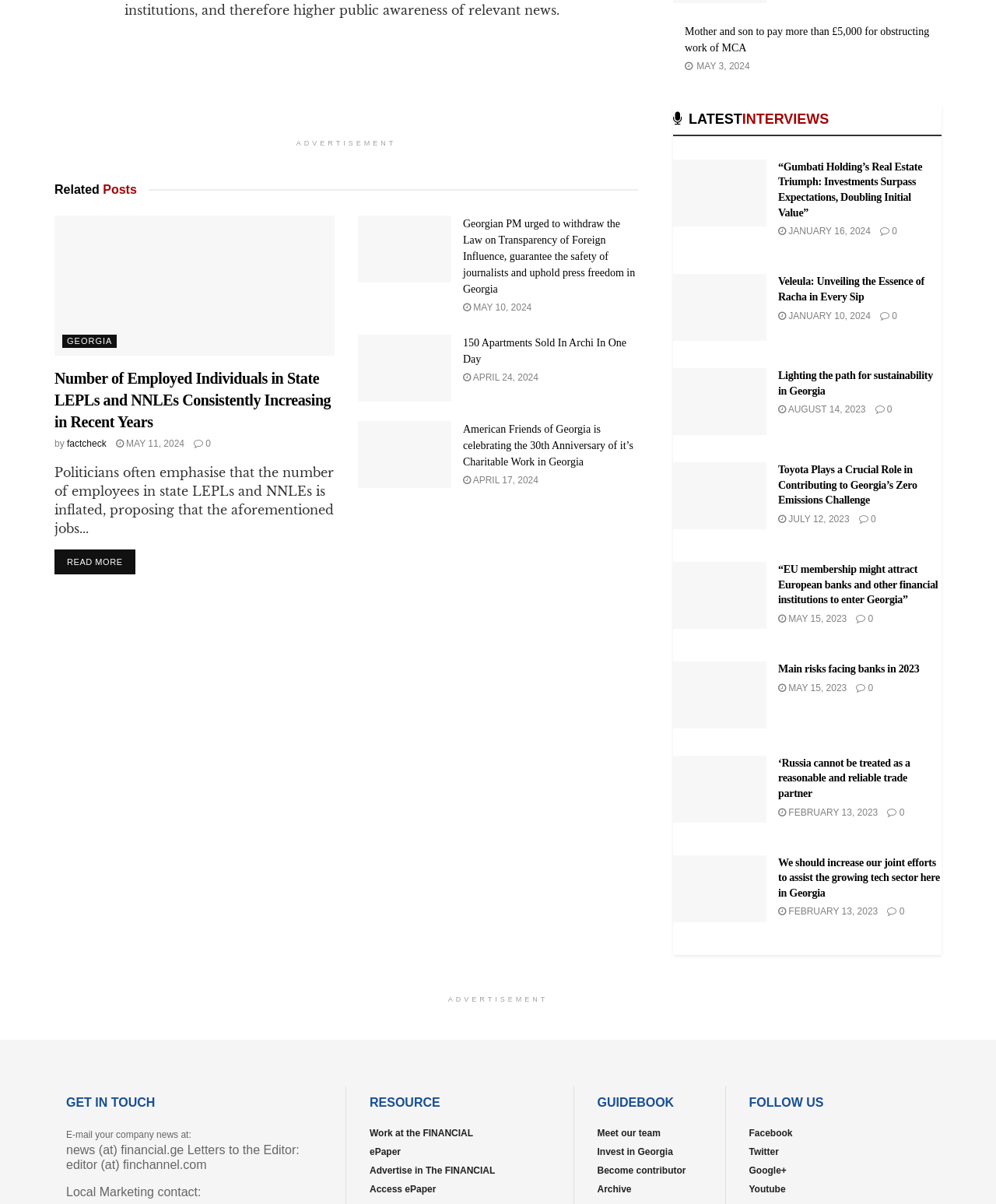Please respond to the question using a single word or phrase:
How many articles are on this webpage?

12